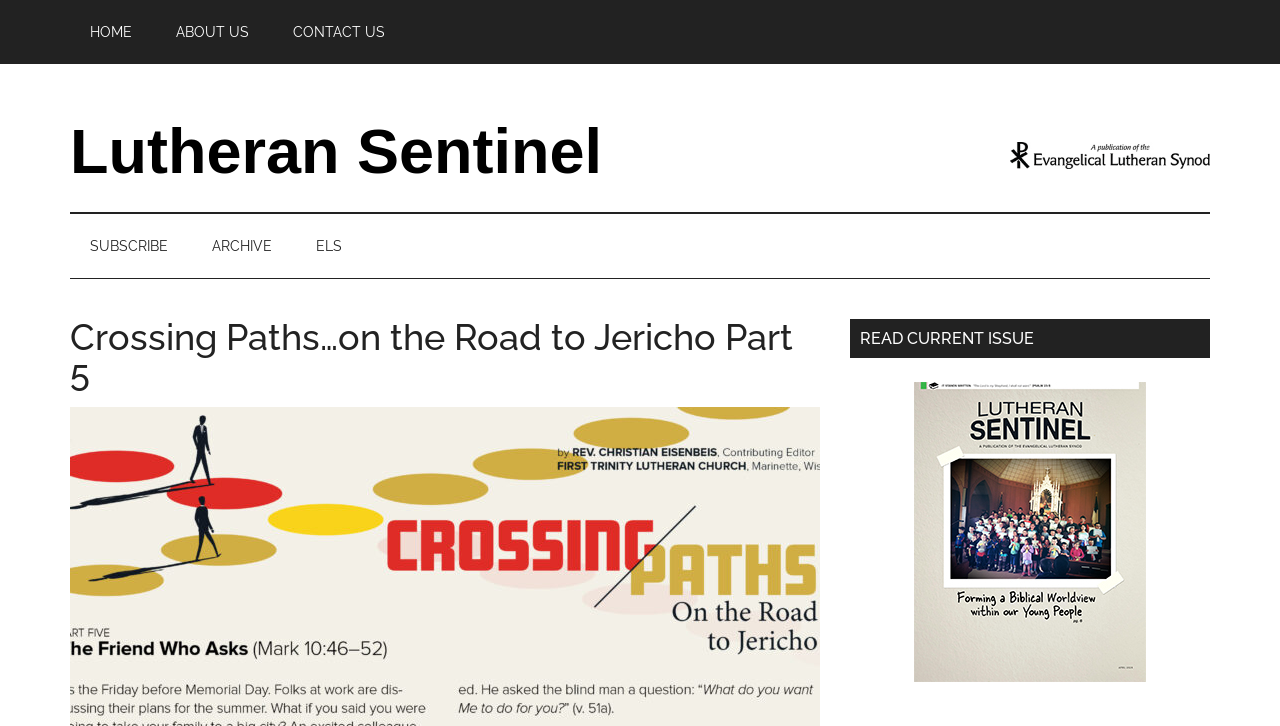Please identify the coordinates of the bounding box that should be clicked to fulfill this instruction: "read about us".

[0.122, 0.0, 0.21, 0.088]